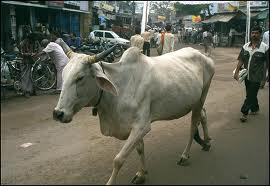Is the cow a symbol of tradition in Indian culture?
Refer to the image and offer an in-depth and detailed answer to the question.

The caption describes the cow as a 'symbol of tradition and reverence that is deeply embedded in the cultural fabric of the region', indicating that the cow holds significant cultural importance in India.